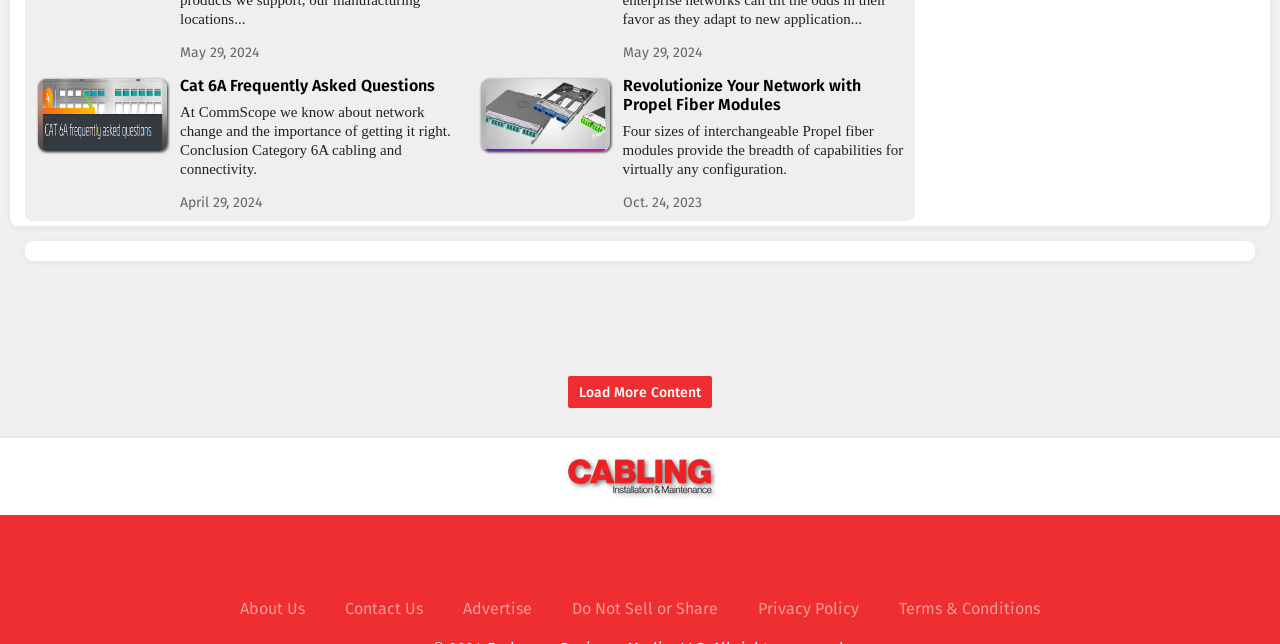What is the purpose of the 'Load More Content' button?
By examining the image, provide a one-word or phrase answer.

To load more content